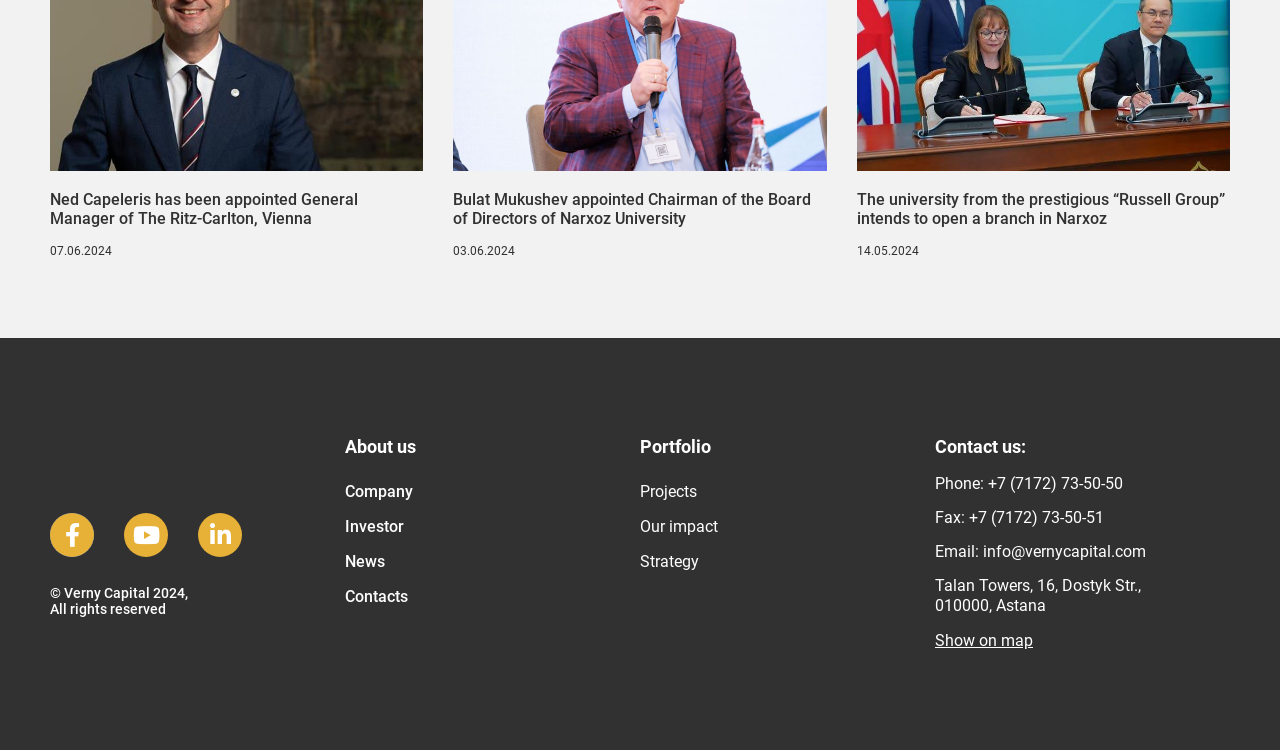Respond with a single word or phrase for the following question: 
What is the location of the company?

Talan Towers, 16, Dostyk Str., Astana